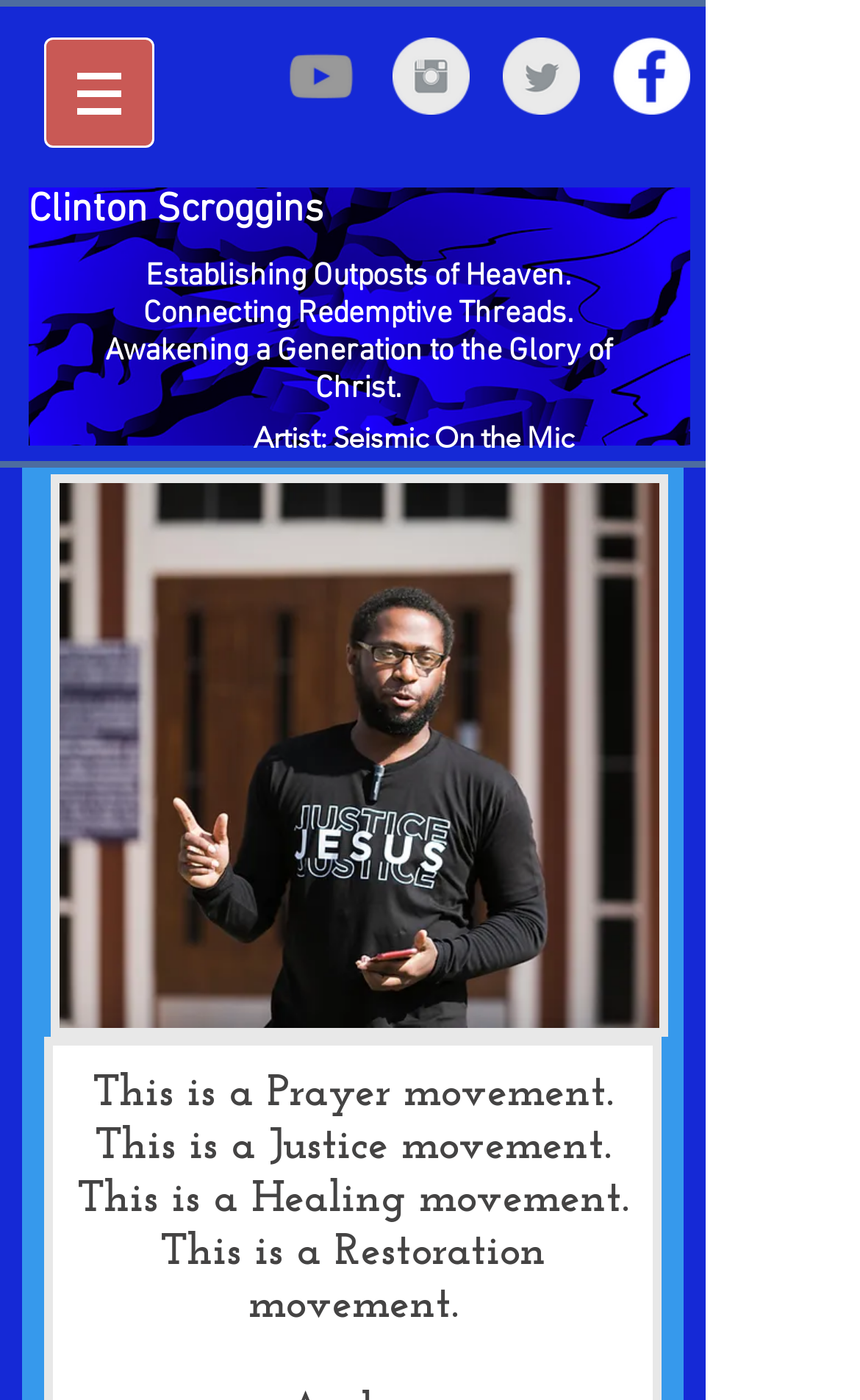Please answer the following question using a single word or phrase: 
How many social media links are there?

4